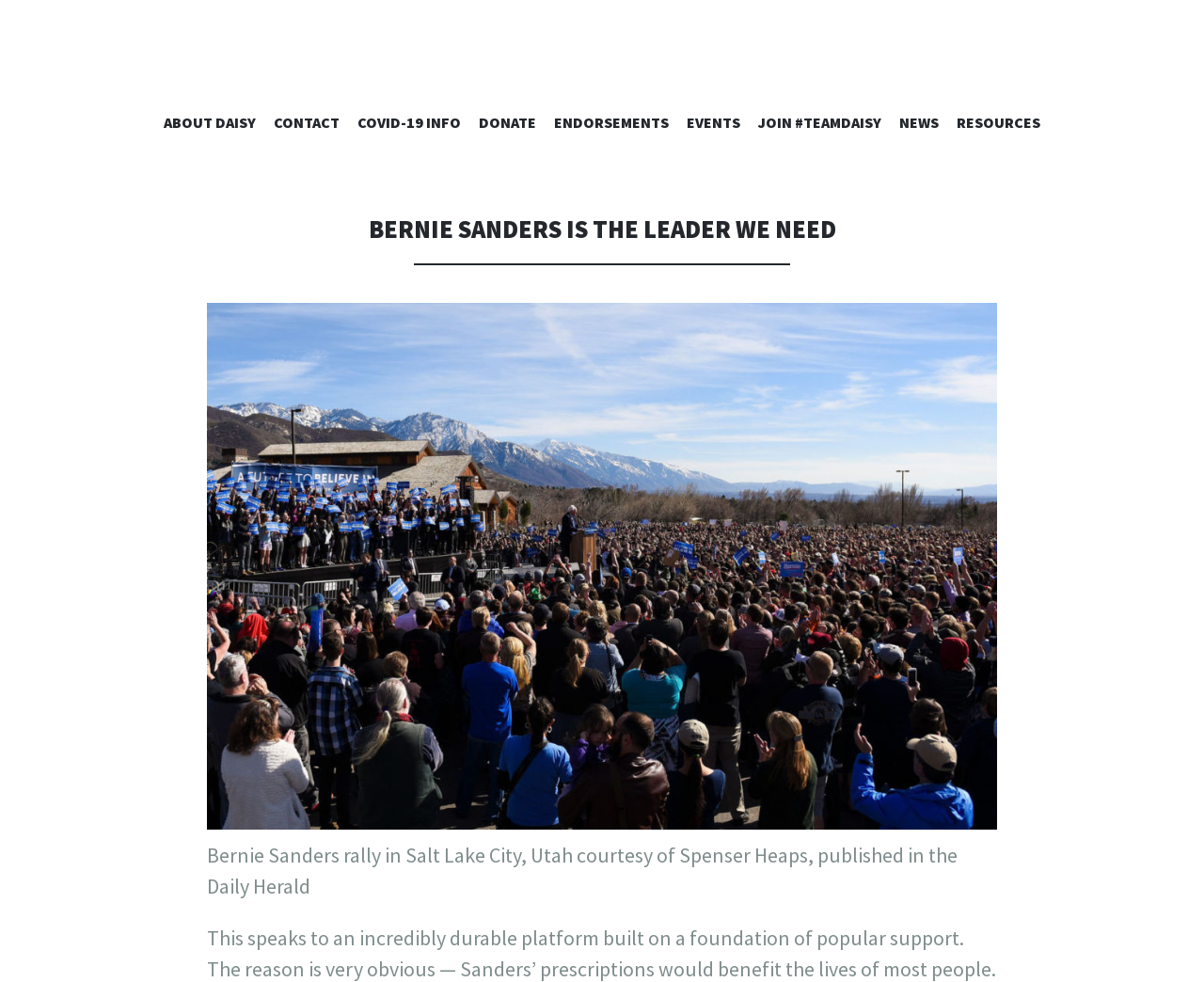Locate the UI element described by Donate and provide its bounding box coordinates. Use the format (top-left x, top-left y, bottom-right x, bottom-right y) with all values as floating point numbers between 0 and 1.

[0.398, 0.115, 0.445, 0.142]